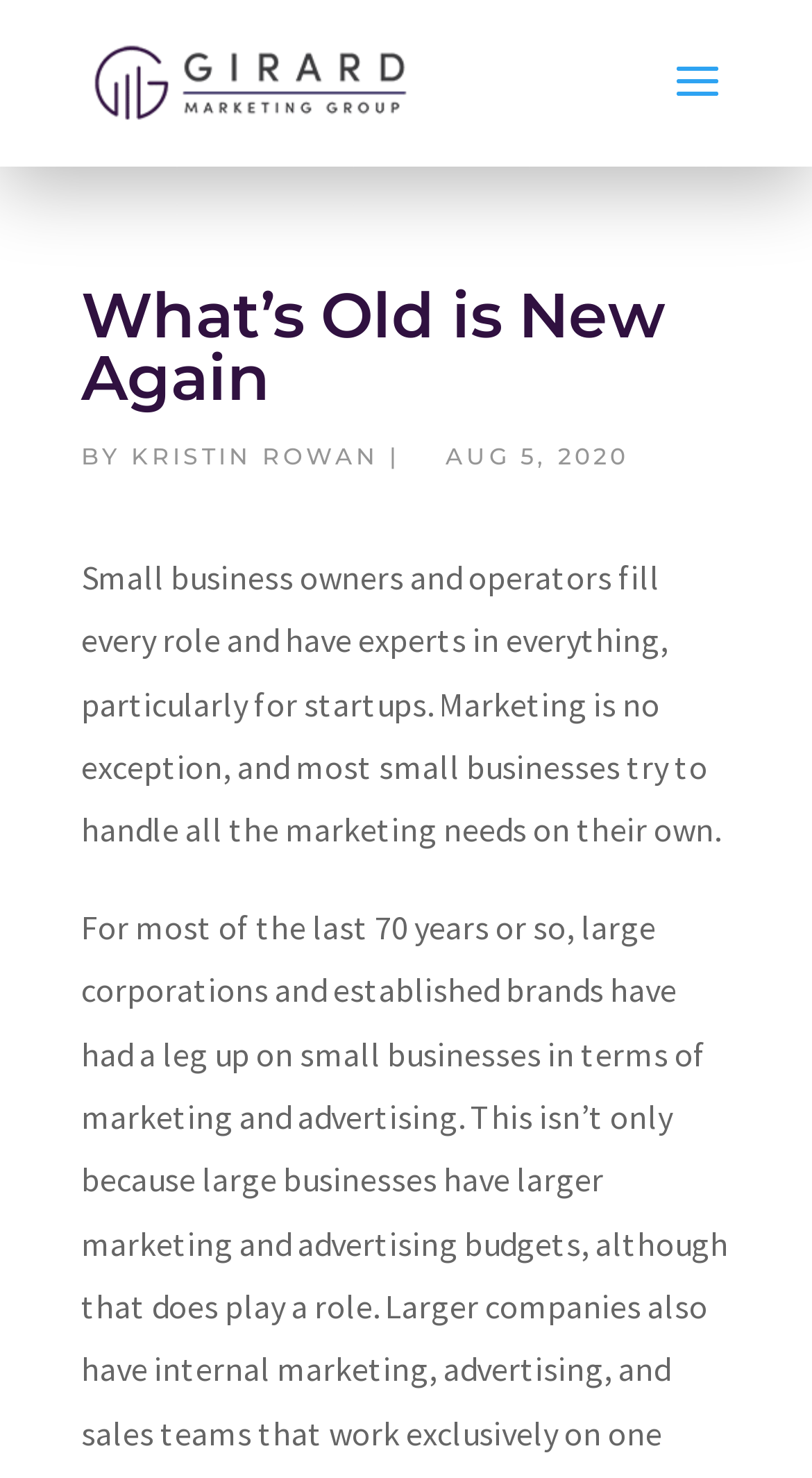What is the topic of the latest article?
Analyze the screenshot and provide a detailed answer to the question.

The topic of the latest article can be inferred by reading the text of the article, which discusses how small business owners and operators fill every role and have experts in everything, particularly for startups, and how marketing is no exception.